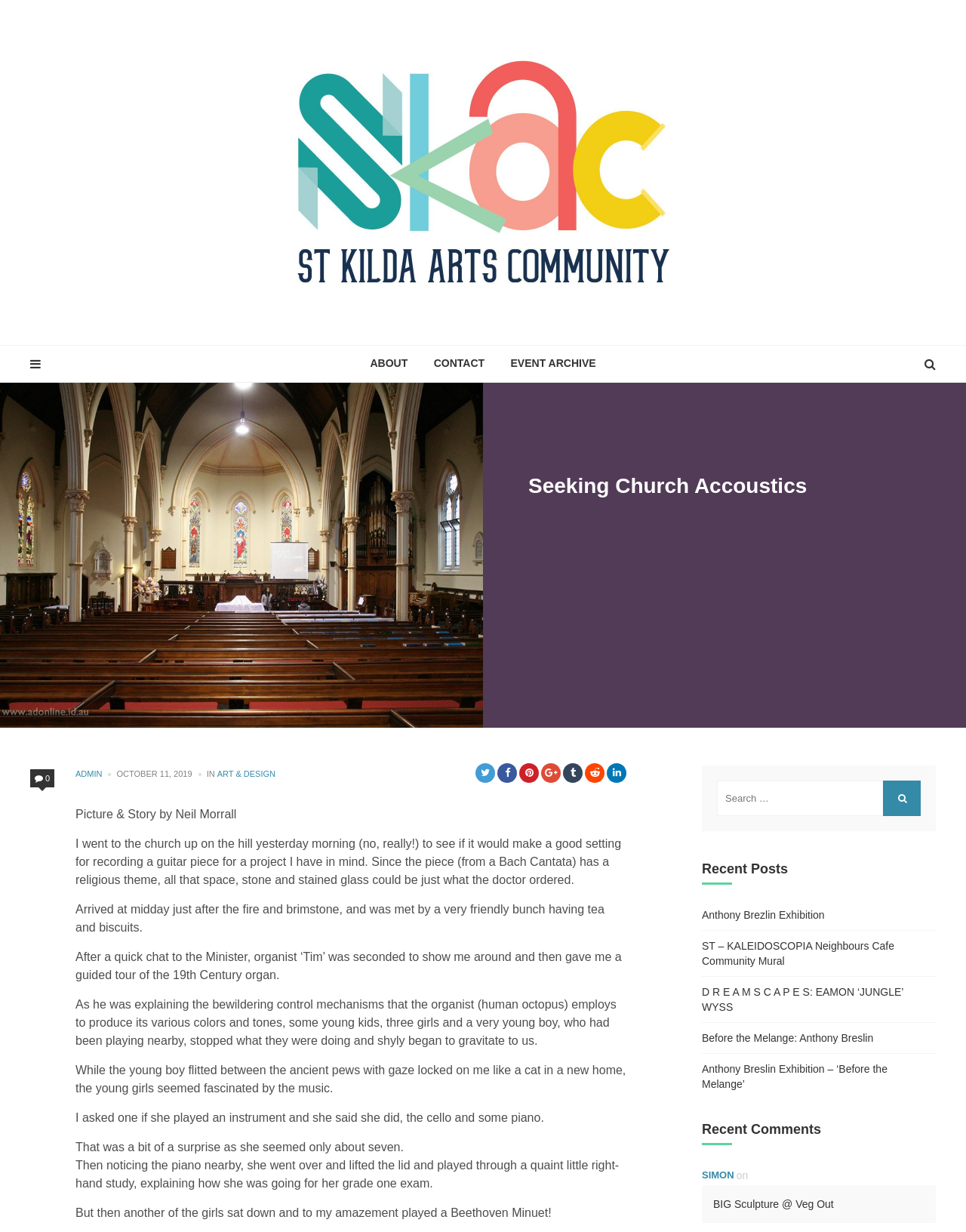What is the author of the post?
By examining the image, provide a one-word or phrase answer.

ADMIN